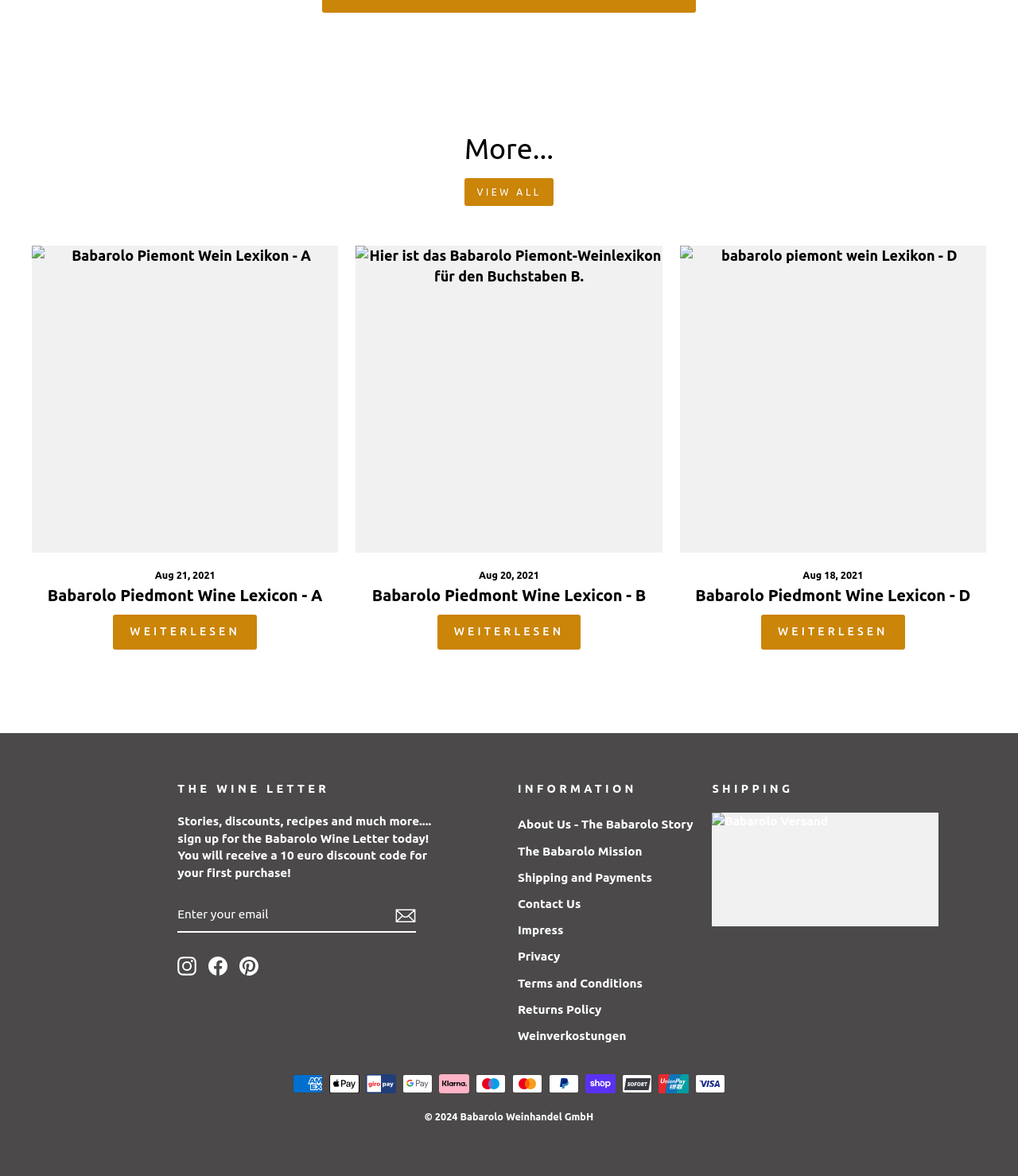How many social media links are there?
Based on the image content, provide your answer in one word or a short phrase.

3